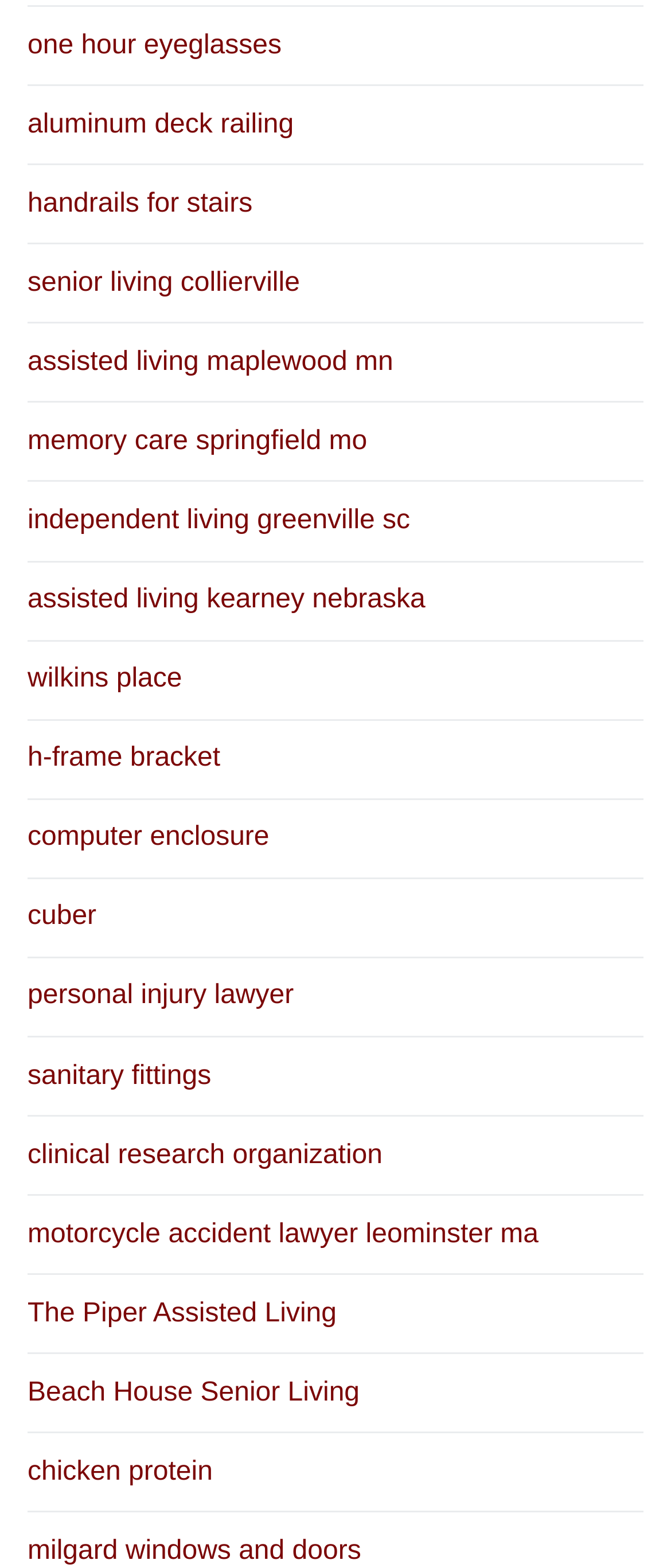Please identify the bounding box coordinates for the region that you need to click to follow this instruction: "visit senior living collierville".

[0.041, 0.156, 0.959, 0.207]